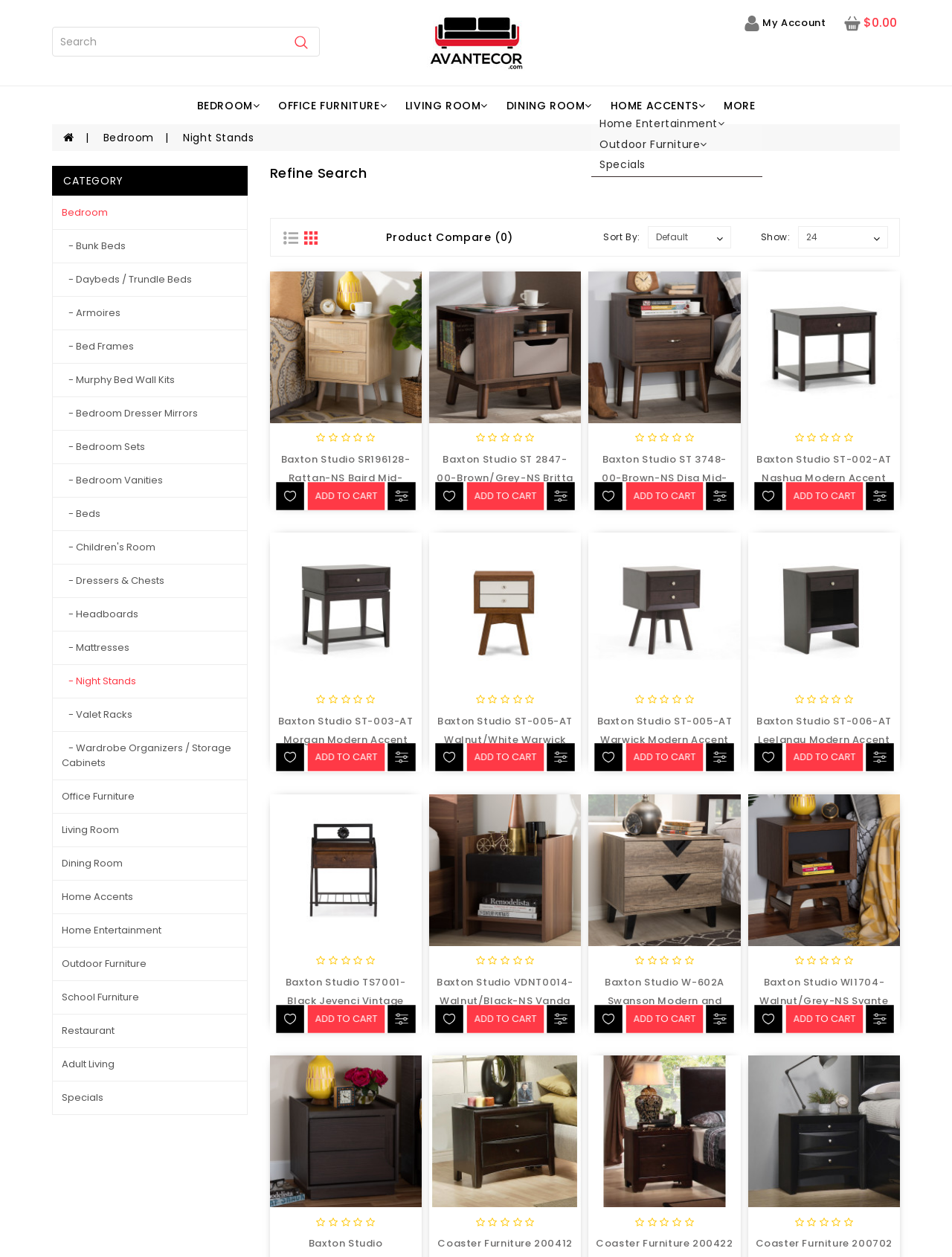Could you indicate the bounding box coordinates of the region to click in order to complete this instruction: "Sort products by".

[0.681, 0.18, 0.768, 0.198]